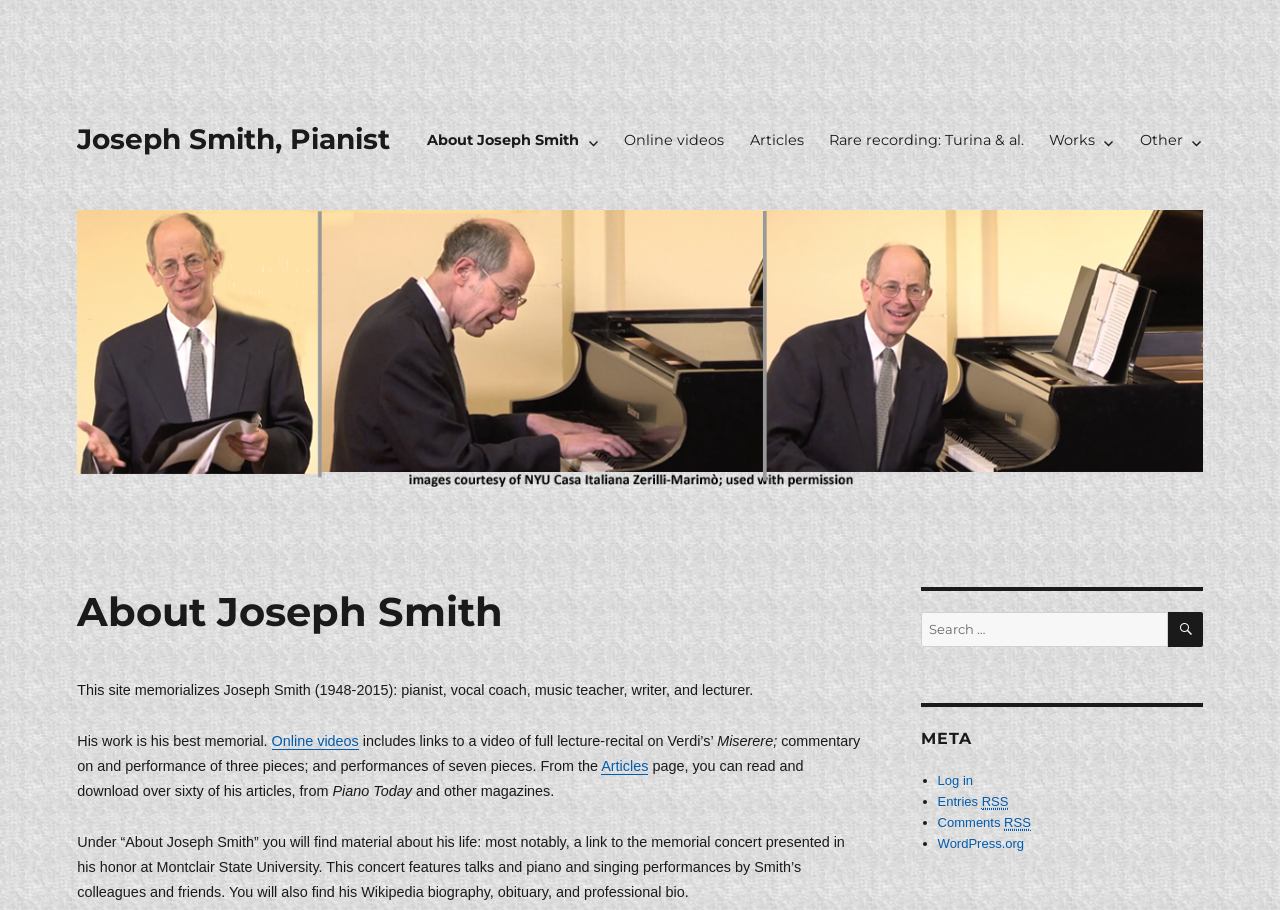Can you find the bounding box coordinates for the element that needs to be clicked to execute this instruction: "Visit the 'Online videos' page"? The coordinates should be given as four float numbers between 0 and 1, i.e., [left, top, right, bottom].

[0.478, 0.134, 0.576, 0.175]